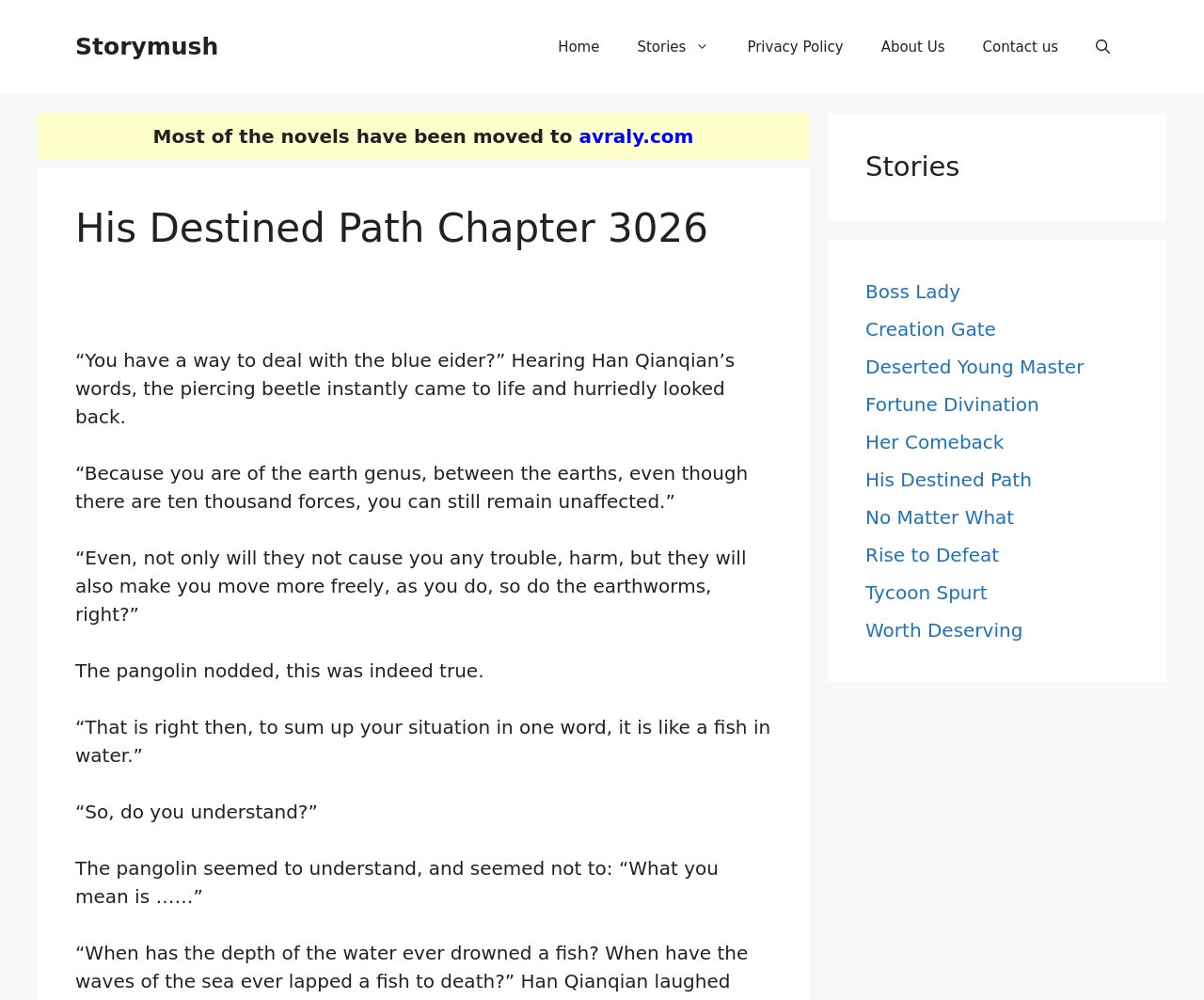Please specify the bounding box coordinates of the area that should be clicked to accomplish the following instruction: "Read the 'Stories' section". The coordinates should consist of four float numbers between 0 and 1, i.e., [left, top, right, bottom].

[0.719, 0.151, 0.938, 0.183]